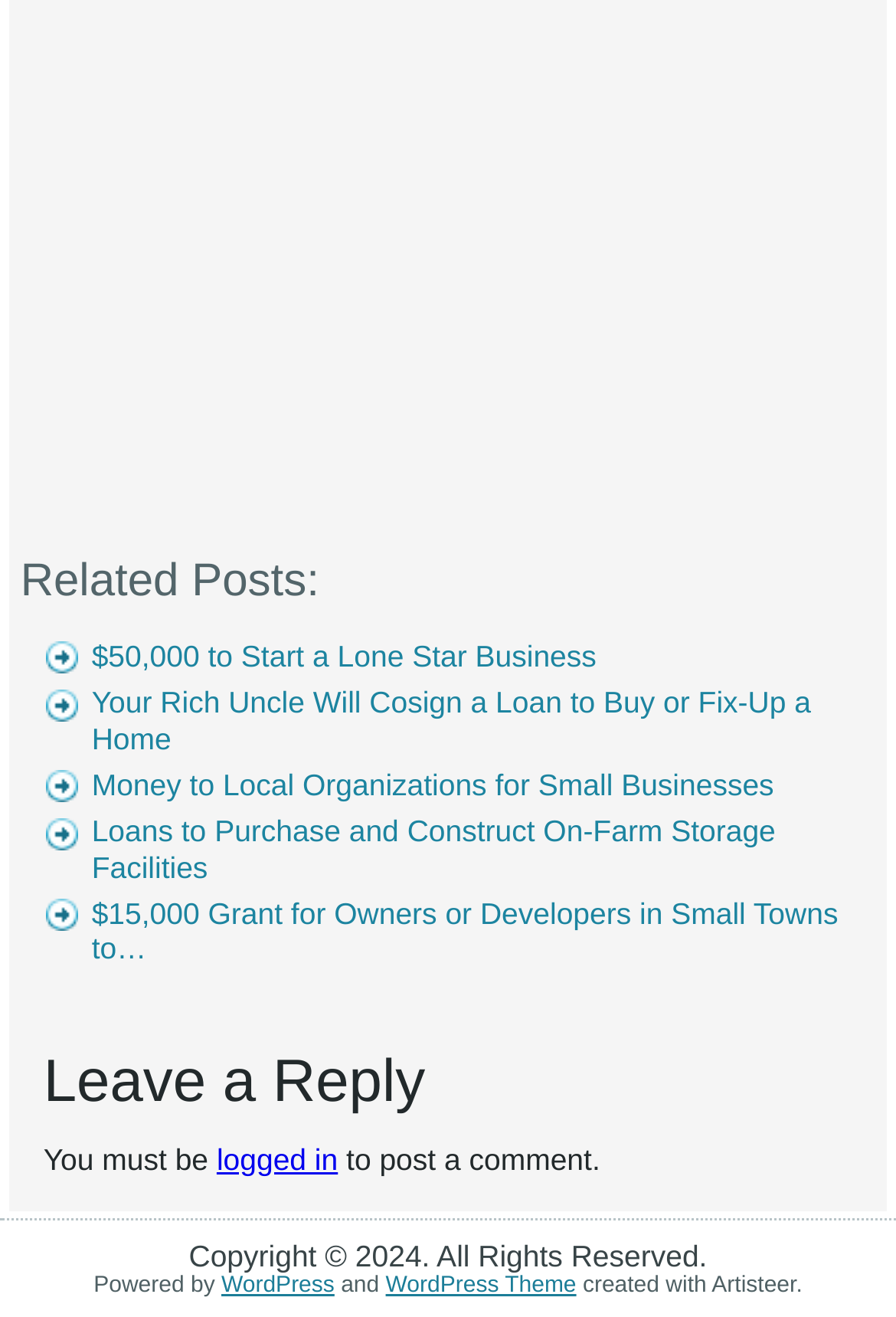Determine the bounding box coordinates for the element that should be clicked to follow this instruction: "Click on 'WordPress Theme'". The coordinates should be given as four float numbers between 0 and 1, in the format [left, top, right, bottom].

[0.43, 0.967, 0.643, 0.986]